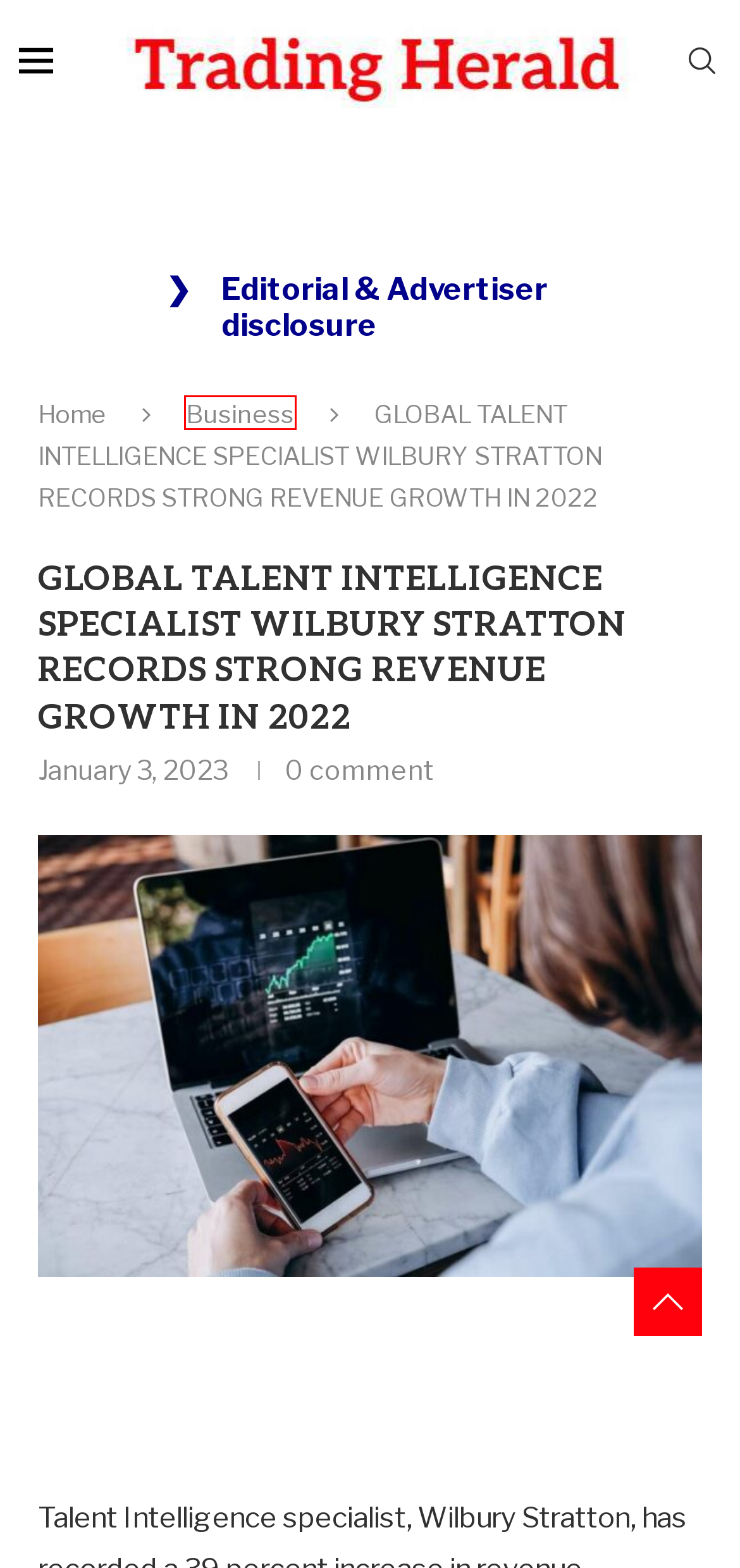Look at the screenshot of a webpage, where a red bounding box highlights an element. Select the best description that matches the new webpage after clicking the highlighted element. Here are the candidates:
A. Embracing Digital Platforms in Modern Trading
B. Bear Market Tactics: Strategies for Protecting Investments
C. Trading Herald | Trading | Techonology
D. Industries – Trading Herald | Trading | Techonology
E. Otonomos Bolsters Growth Strategy with Connor Hayes Hire
F. Innovation – Trading Herald | Trading | Techonology
G. Advertising & Terms of Use - Trading Herald | Trading | Techonology
H. Business – Trading Herald | Trading | Techonology

H